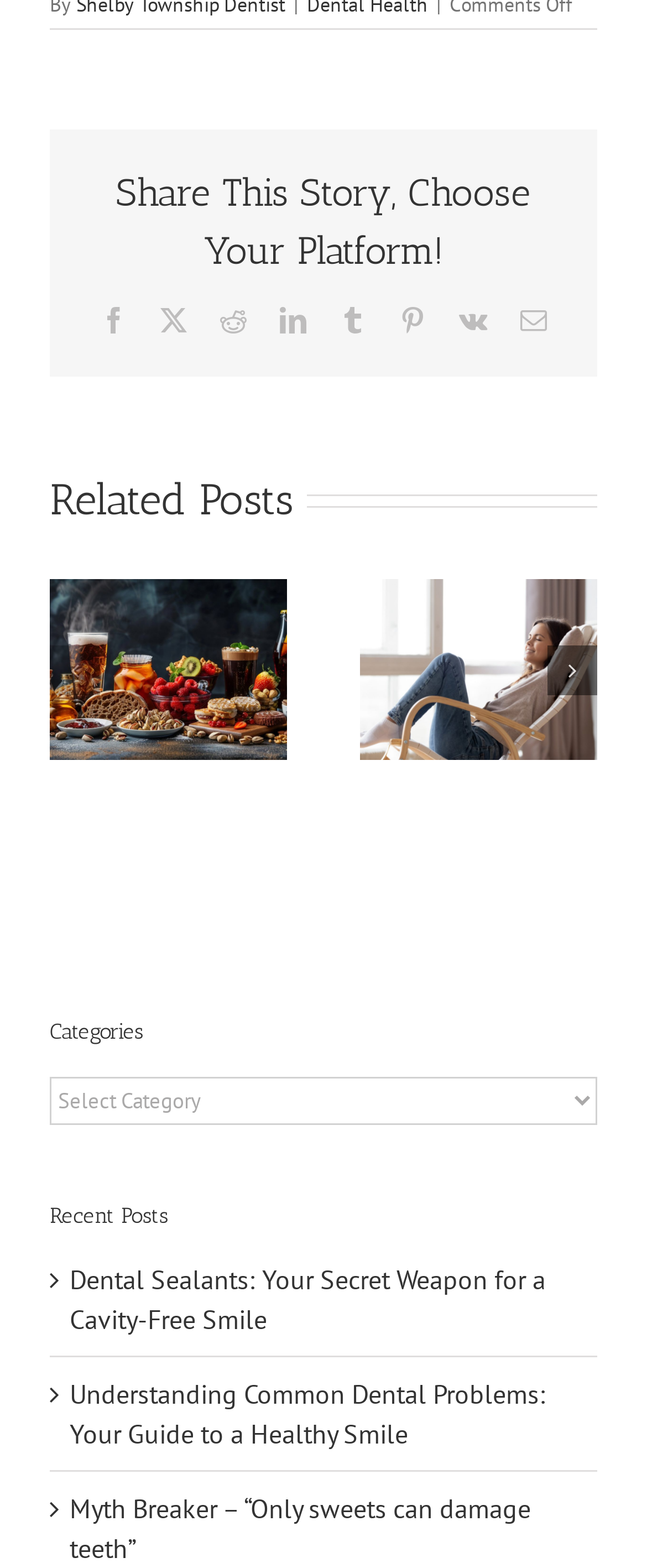How many recent posts are listed?
Answer the question with a single word or phrase by looking at the picture.

3